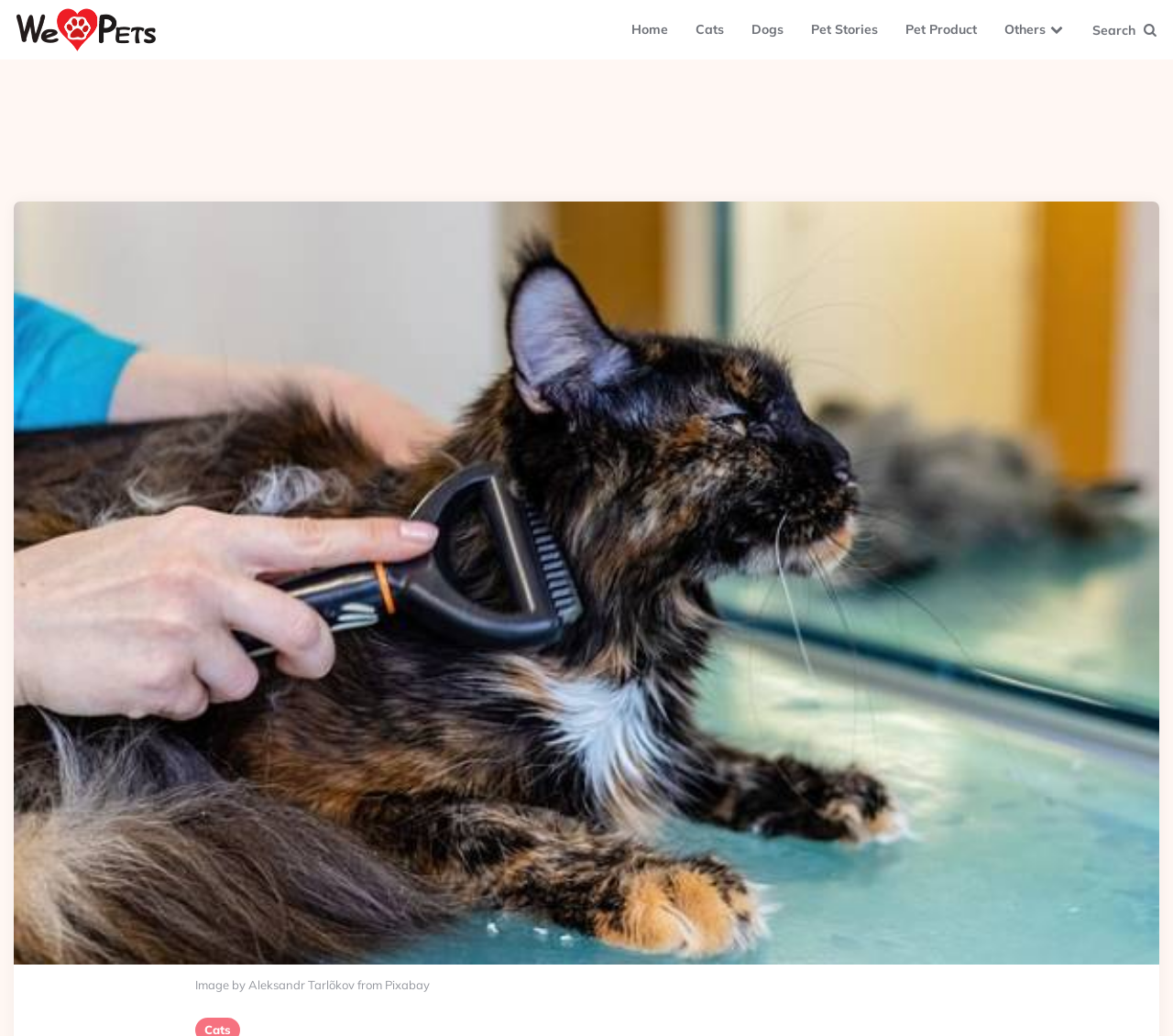Bounding box coordinates are specified in the format (top-left x, top-left y, bottom-right x, bottom-right y). All values are floating point numbers bounded between 0 and 1. Please provide the bounding box coordinate of the region this sentence describes: prague@bpv-bp.com

None